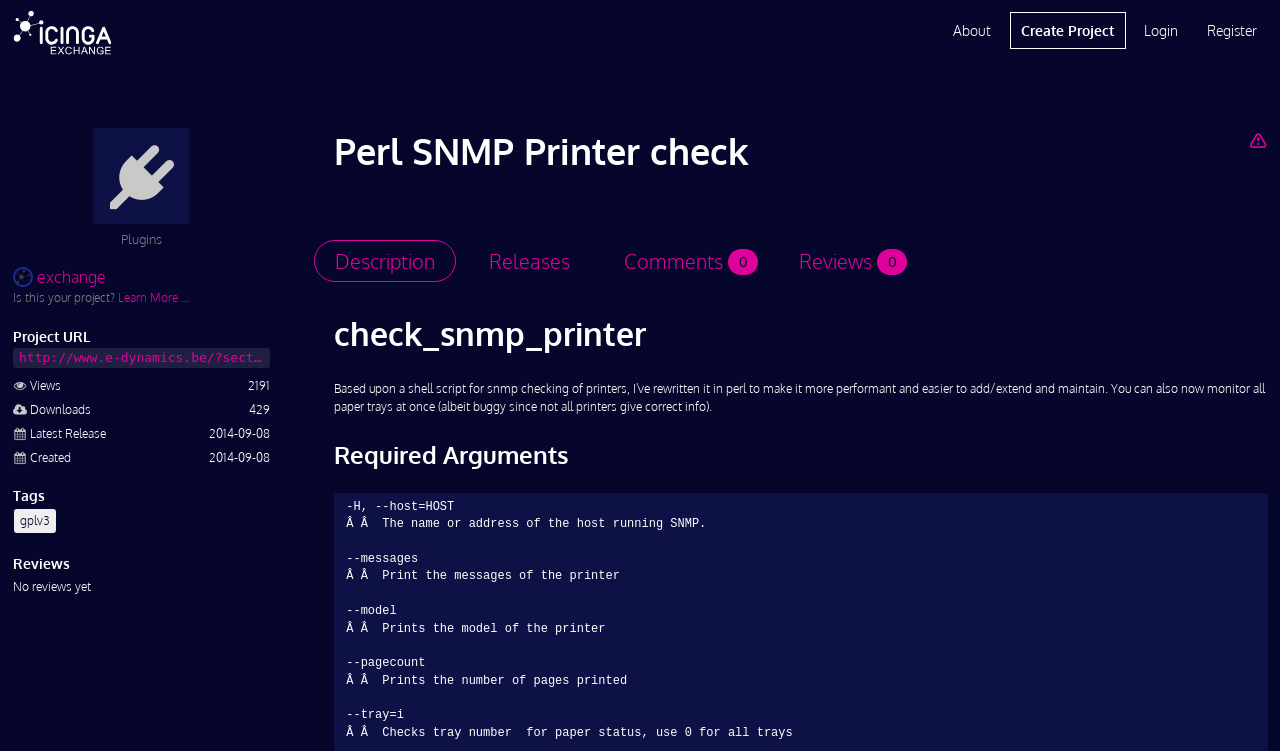Identify the bounding box for the UI element that is described as follows: "parent_node: Plugins title="Plugins"".

[0.073, 0.277, 0.148, 0.304]